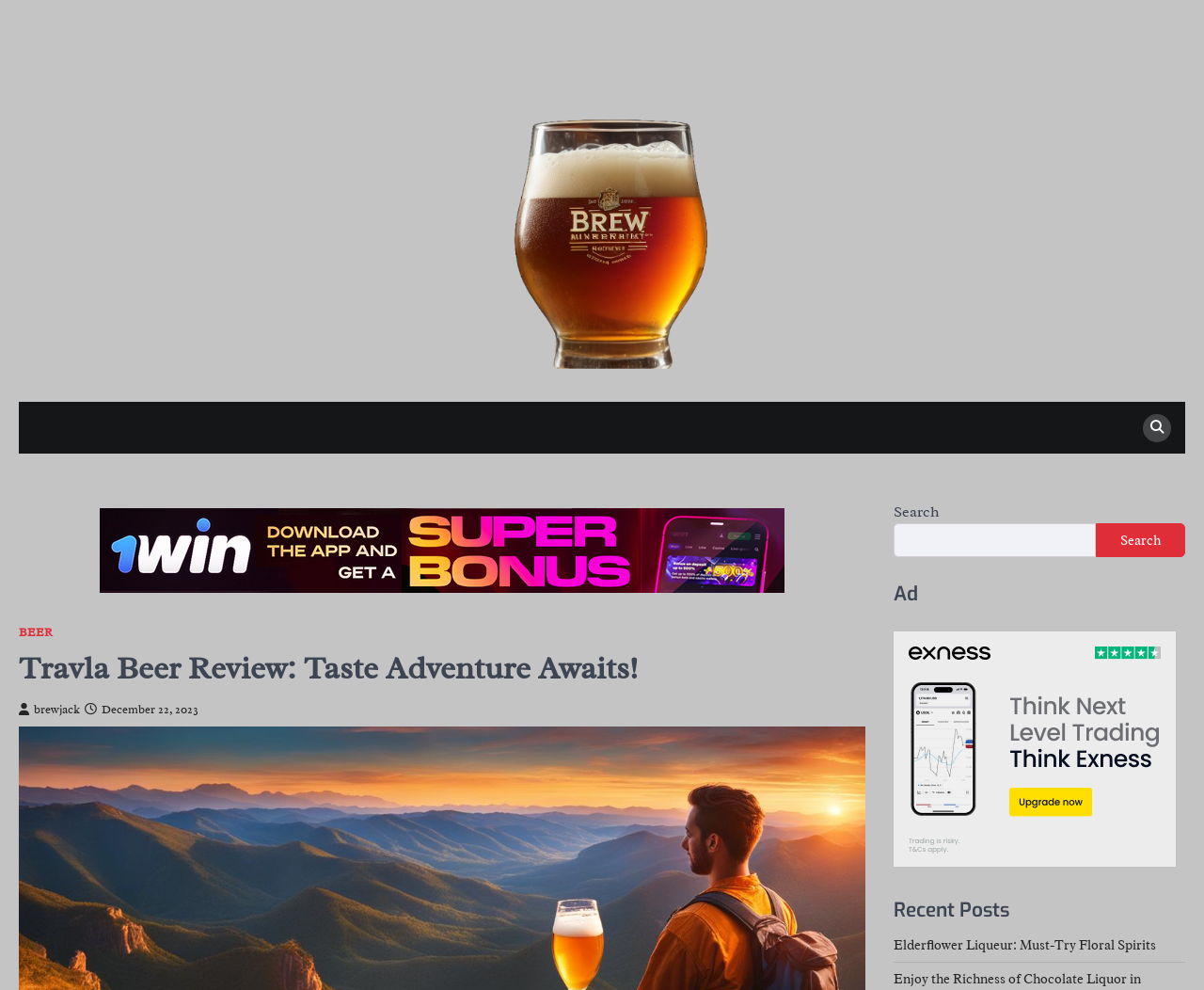Create a detailed description of the webpage's content and layout.

The webpage is about Travla Beer, with a focus on its review and features. At the top, there is a prominent link to "Brew Jacket Beer" accompanied by an image, taking up a significant portion of the top section. 

On the top-right corner, there is a small link with a search icon. Below it, there is an iframe containing a header with the title "Travla Beer Review: Taste Adventure Awaits!" and a few links, including one to "BEER" and another with a brewjack icon. The title is followed by a link with a calendar icon and the date "December 22, 2023".

On the right side of the page, there is a search bar with a search button, a heading labeled "Ad" above an iframe, and another heading labeled "Recent Posts" above a link to an article titled "Elderflower Liqueur: Must-Try Floral Spirits".